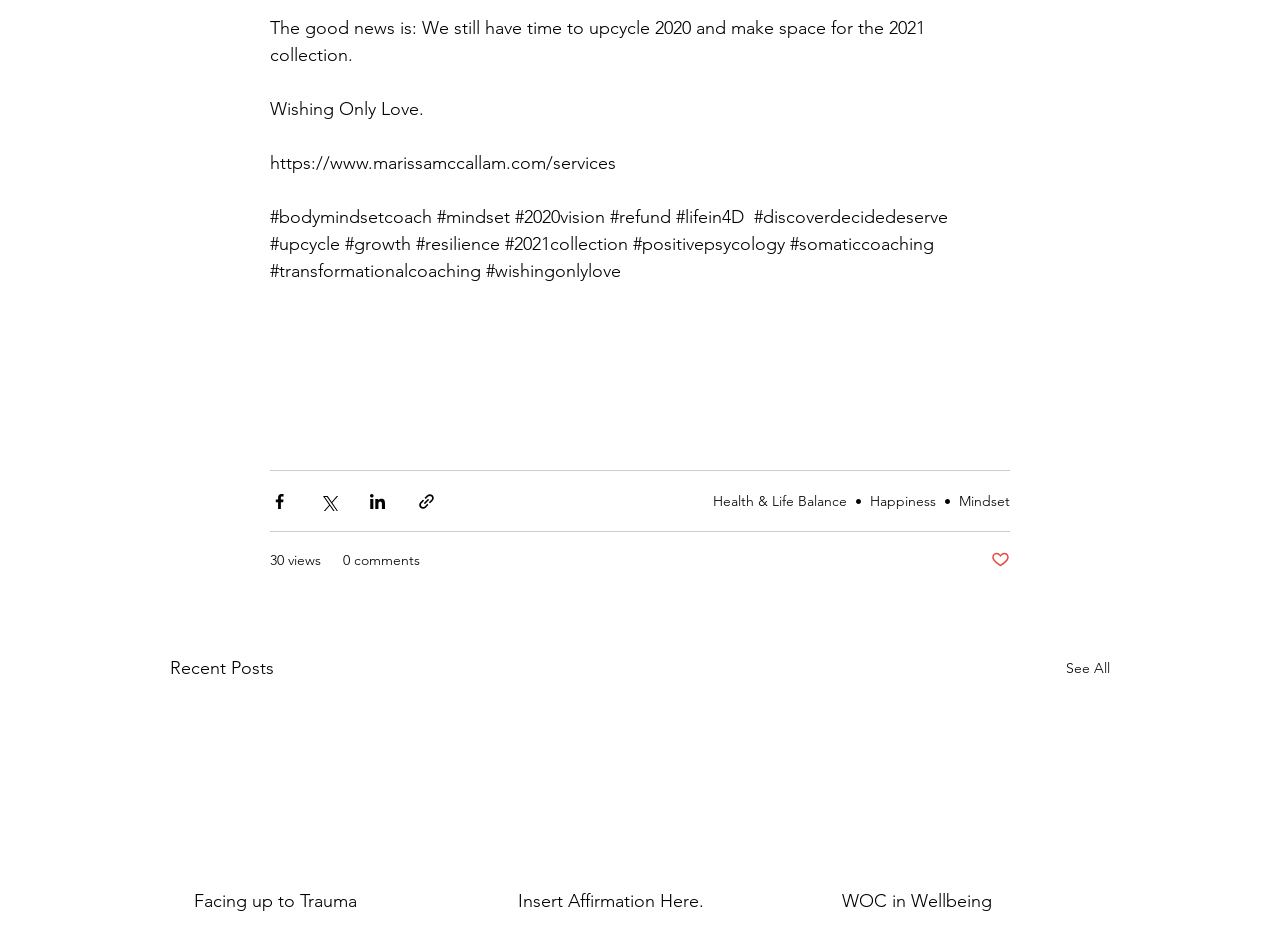What is the category of the link 'Happiness'?
Provide a one-word or short-phrase answer based on the image.

Health & Life Balance